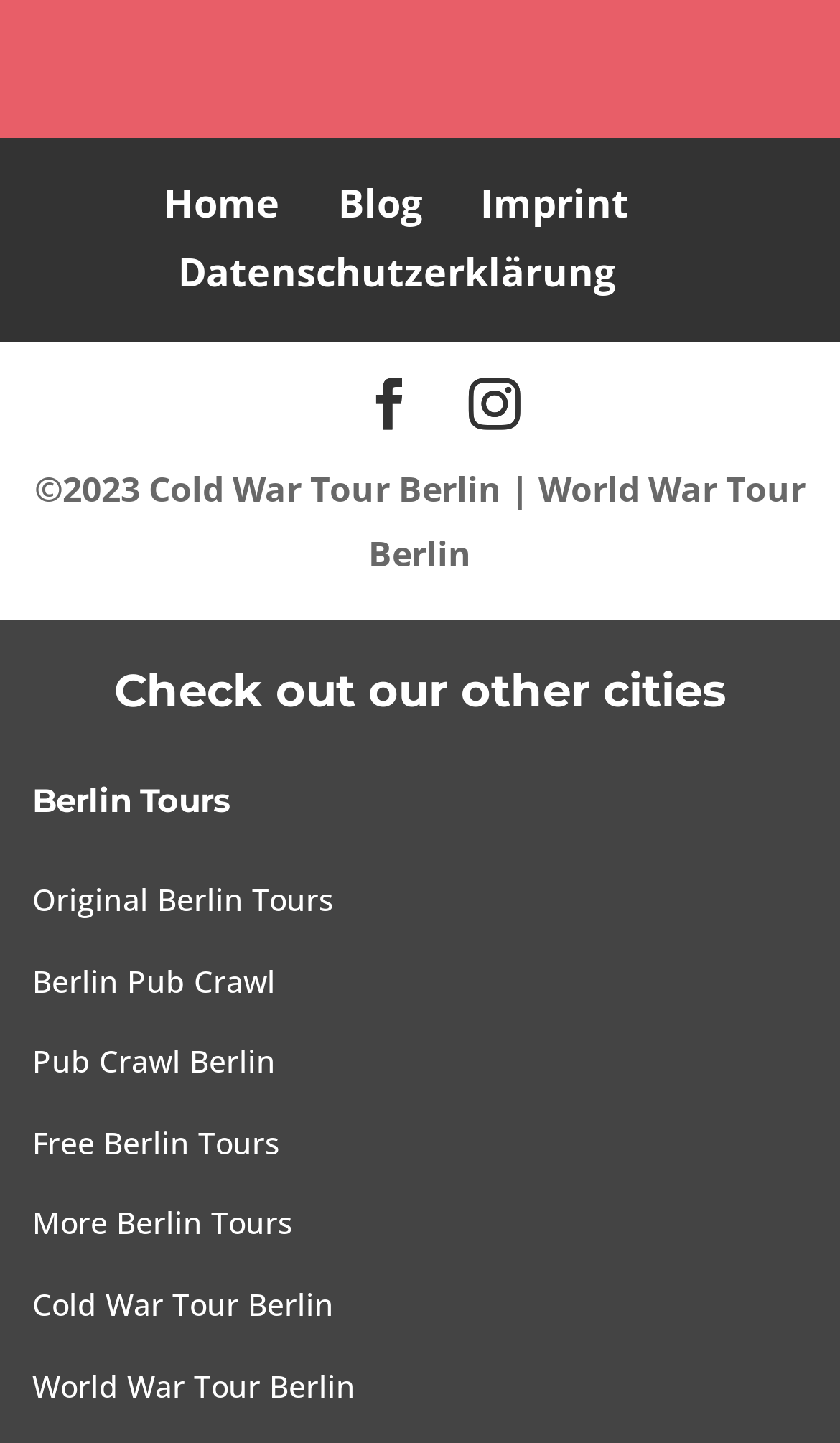Please find the bounding box coordinates of the clickable region needed to complete the following instruction: "check out Cold War Tour Berlin". The bounding box coordinates must consist of four float numbers between 0 and 1, i.e., [left, top, right, bottom].

[0.177, 0.322, 0.597, 0.355]